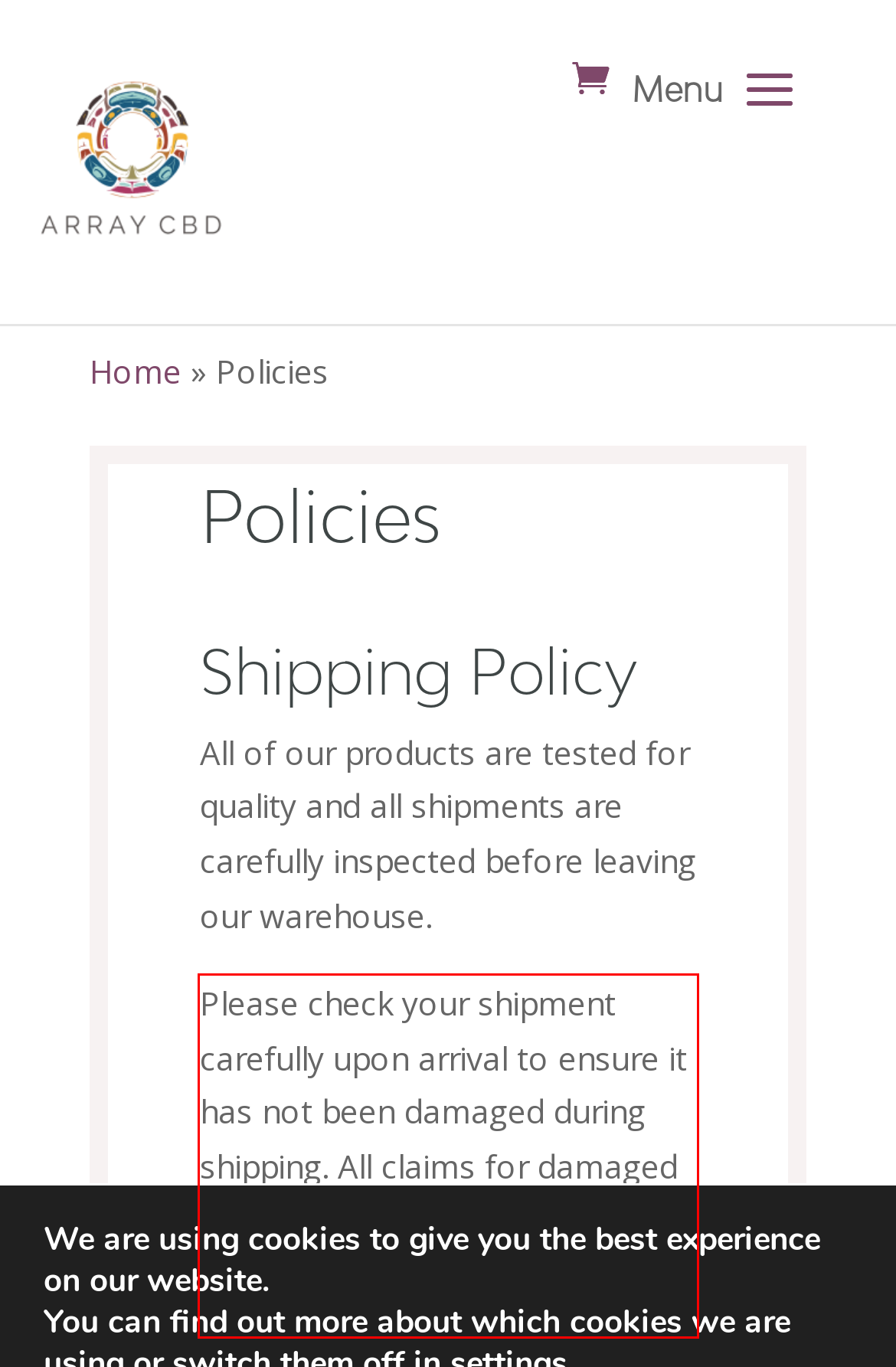You are given a webpage screenshot with a red bounding box around a UI element. Extract and generate the text inside this red bounding box.

Please check your shipment carefully upon arrival to ensure it has not been damaged during shipping. All claims for damaged product must be made within 72 hours of receipt of your package.